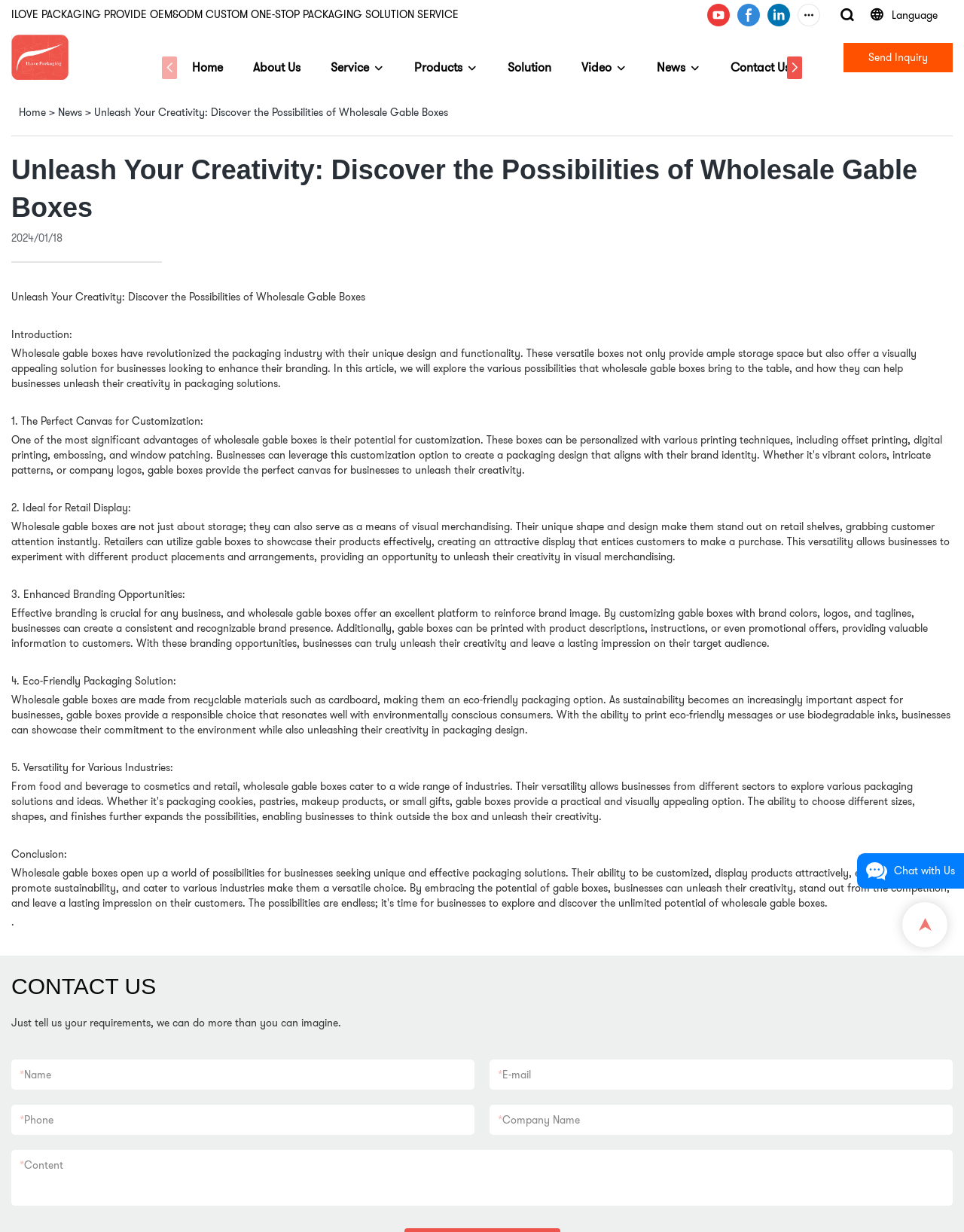Identify the bounding box coordinates for the UI element mentioned here: "Products". Provide the coordinates as four float values between 0 and 1, i.e., [left, top, right, bottom].

[0.43, 0.022, 0.48, 0.088]